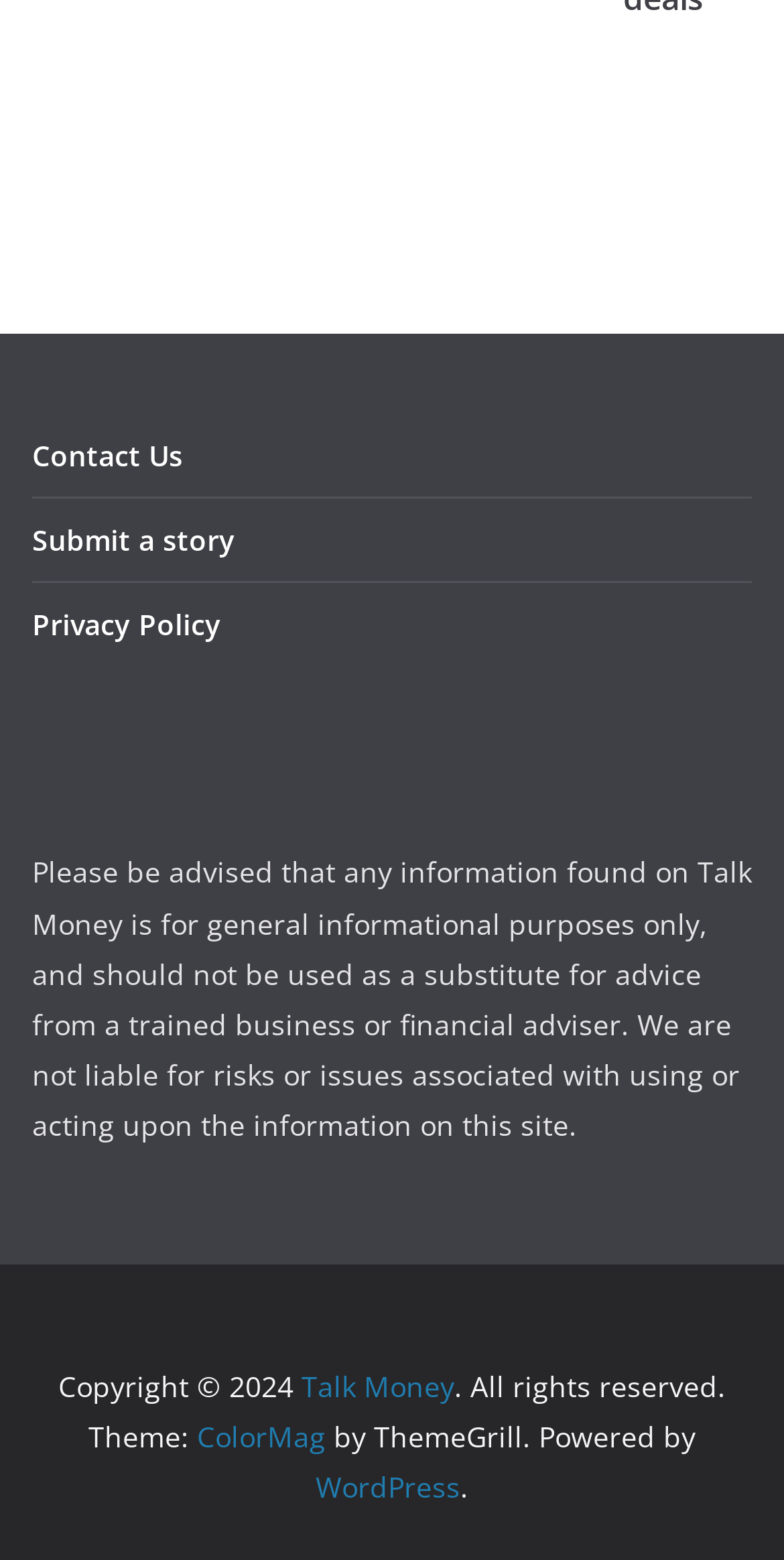Using the description "ColorMag", predict the bounding box of the relevant HTML element.

[0.251, 0.908, 0.415, 0.933]